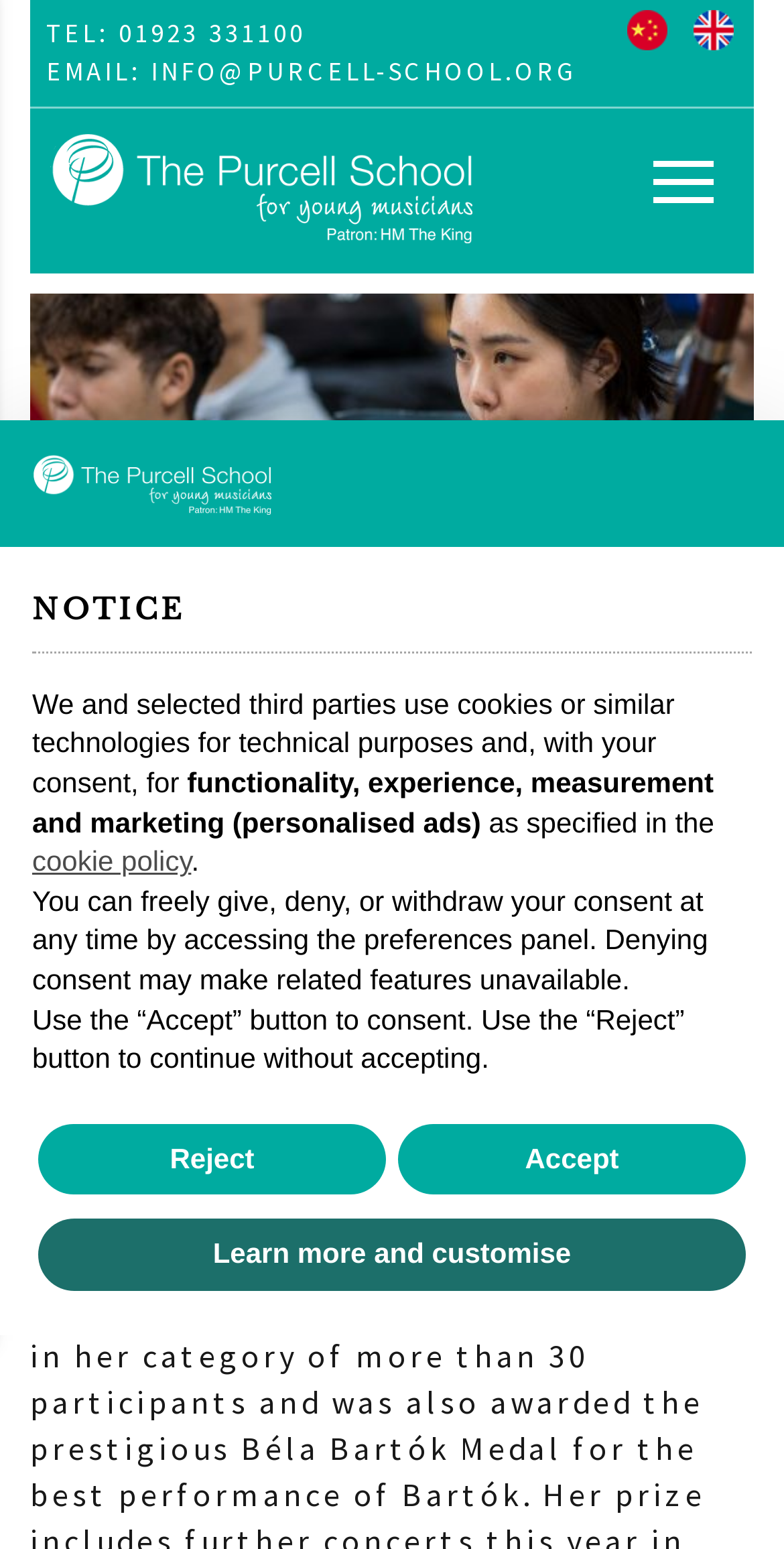What is the title of the weekly highlights?
Please provide a full and detailed response to the question.

I found the title by looking at the root element which contains the title of the weekly highlights.